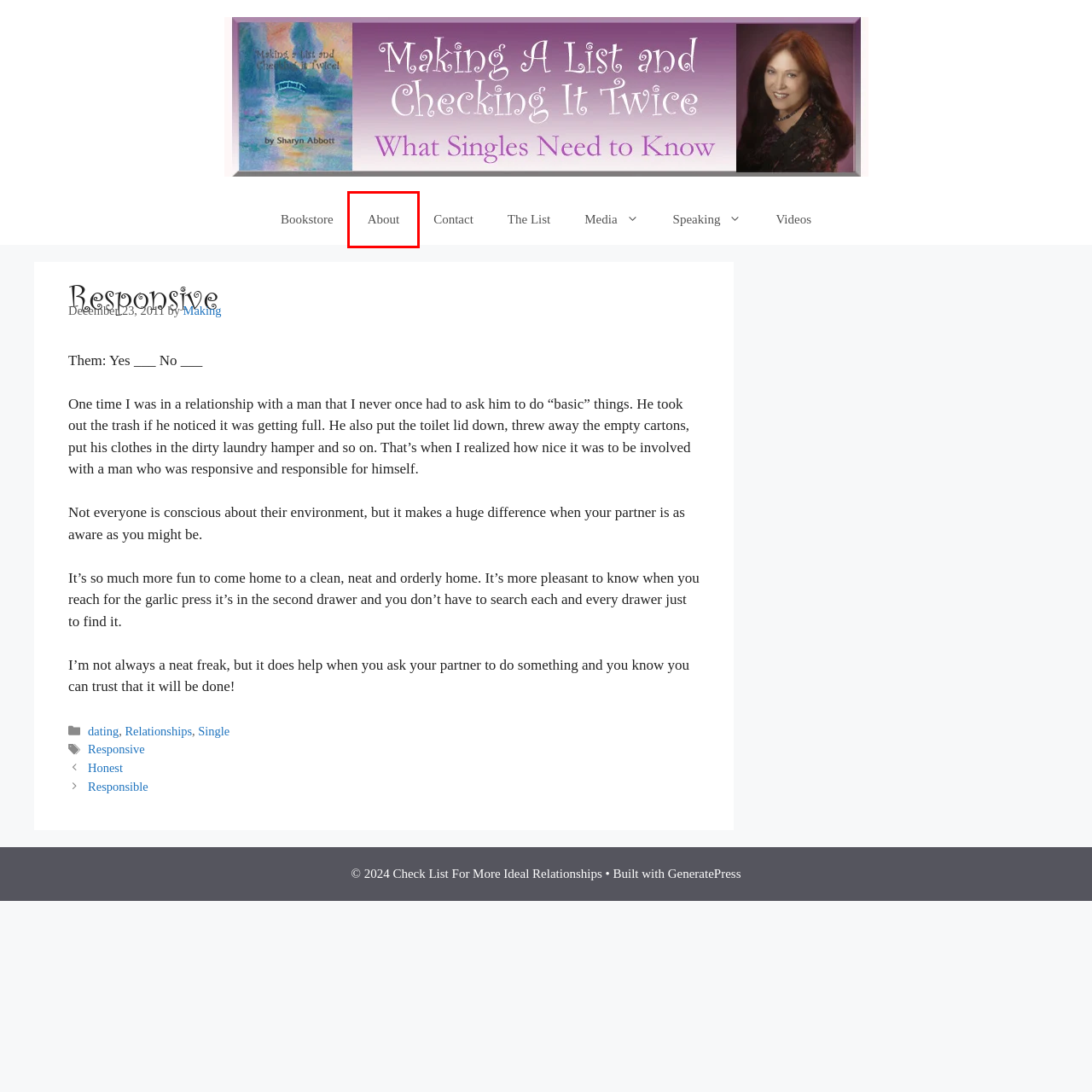You have a screenshot of a webpage with a red rectangle bounding box around a UI element. Choose the best description that matches the new page after clicking the element within the bounding box. The candidate descriptions are:
A. About – Check List For More Ideal Relationships
B. Speaking – Check List For More Ideal Relationships
C. Relationships – Check List For More Ideal Relationships
D. Contact – Check List For More Ideal Relationships
E. dating – Check List For More Ideal Relationships
F. Honest – Check List For More Ideal Relationships
G. Making – Check List For More Ideal Relationships
H. Single – Check List For More Ideal Relationships

A